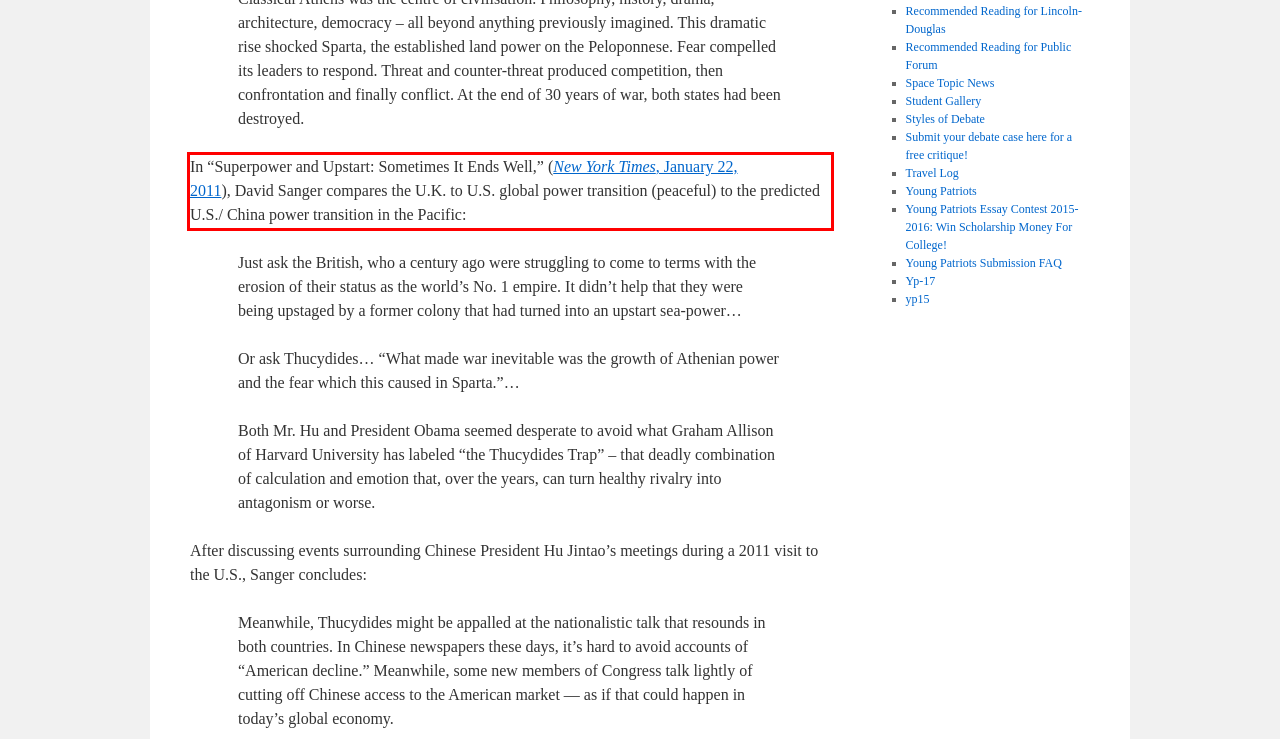Review the screenshot of the webpage and recognize the text inside the red rectangle bounding box. Provide the extracted text content.

In “Superpower and Upstart: Sometimes It Ends Well,” (New York Times, January 22, 2011), David Sanger compares the U.K. to U.S. global power transition (peaceful) to the predicted U.S./ China power transition in the Pacific: